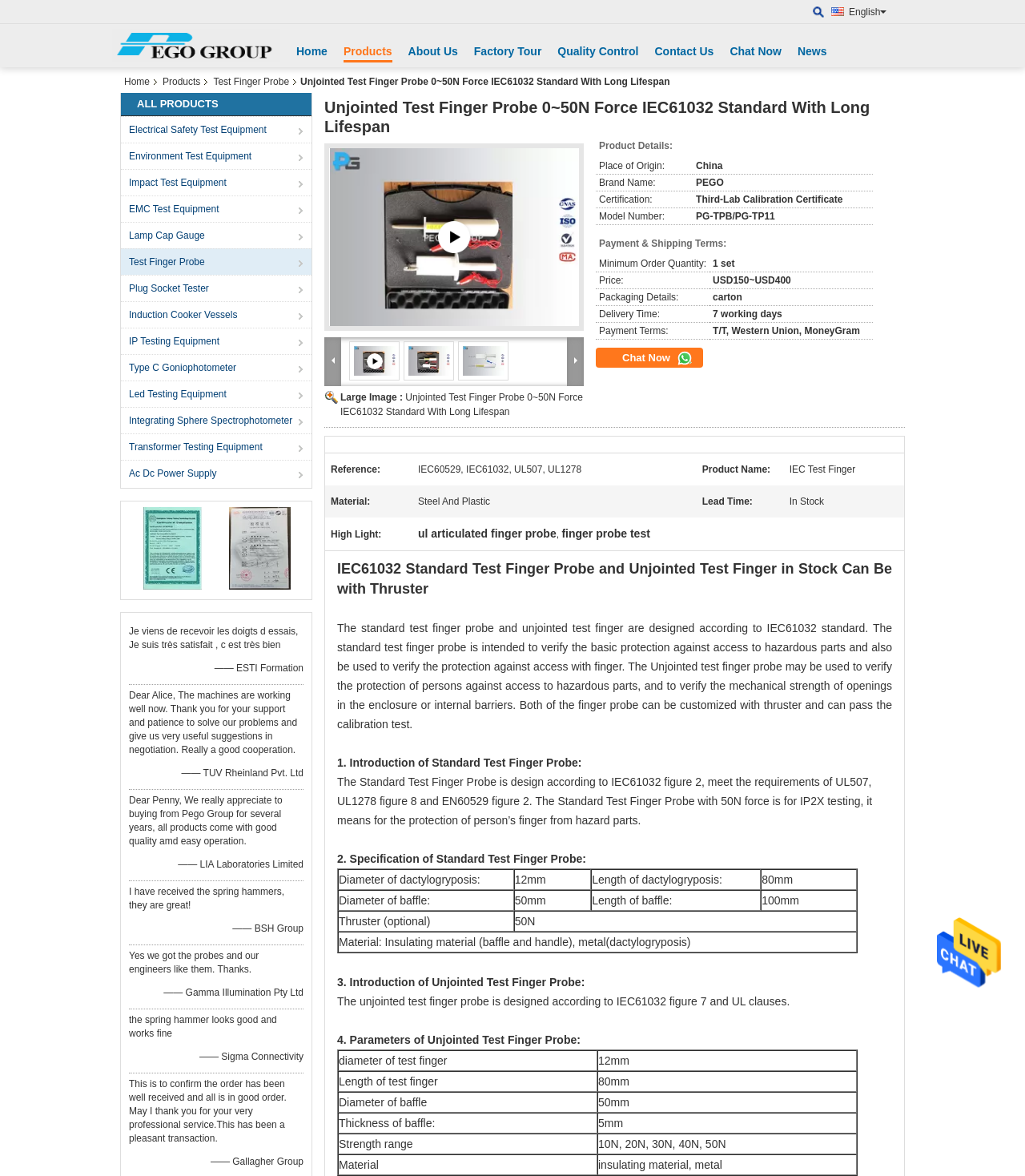Describe the webpage meticulously, covering all significant aspects.

This webpage is about a product called "Unjointed Test Finger Probe 0~50N Force IEC61032 Standard With Long Lifespan" from a company called Pego Electronics (Yi Chun) Company Limited. 

At the top of the page, there are several links to different sections of the website, including "Home", "Products", "About Us", "Factory Tour", "Quality Control", and "Contact Us". There is also a link to "Send Message" with an accompanying image.

Below this, there is a heading with the product name, followed by a table with product details. The table has three columns, with the first column containing product information, the second column containing payment and shipping terms, and the third column containing a "Chat Now" button.

On the left side of the page, there is a list of product categories, including "Electrical Safety Test Equipment", "Environment Test Equipment", and "Impact Test Equipment", among others.

In the middle of the page, there are several customer testimonials, with quotes from satisfied customers and their company names. These testimonials are accompanied by images of certifications from companies like TUV Rheinland Pvt. Ltd and BSH Group.

At the bottom of the page, there is a large image of the product, with a video play button and a link to a larger image. There is also a table with product specifications and details.